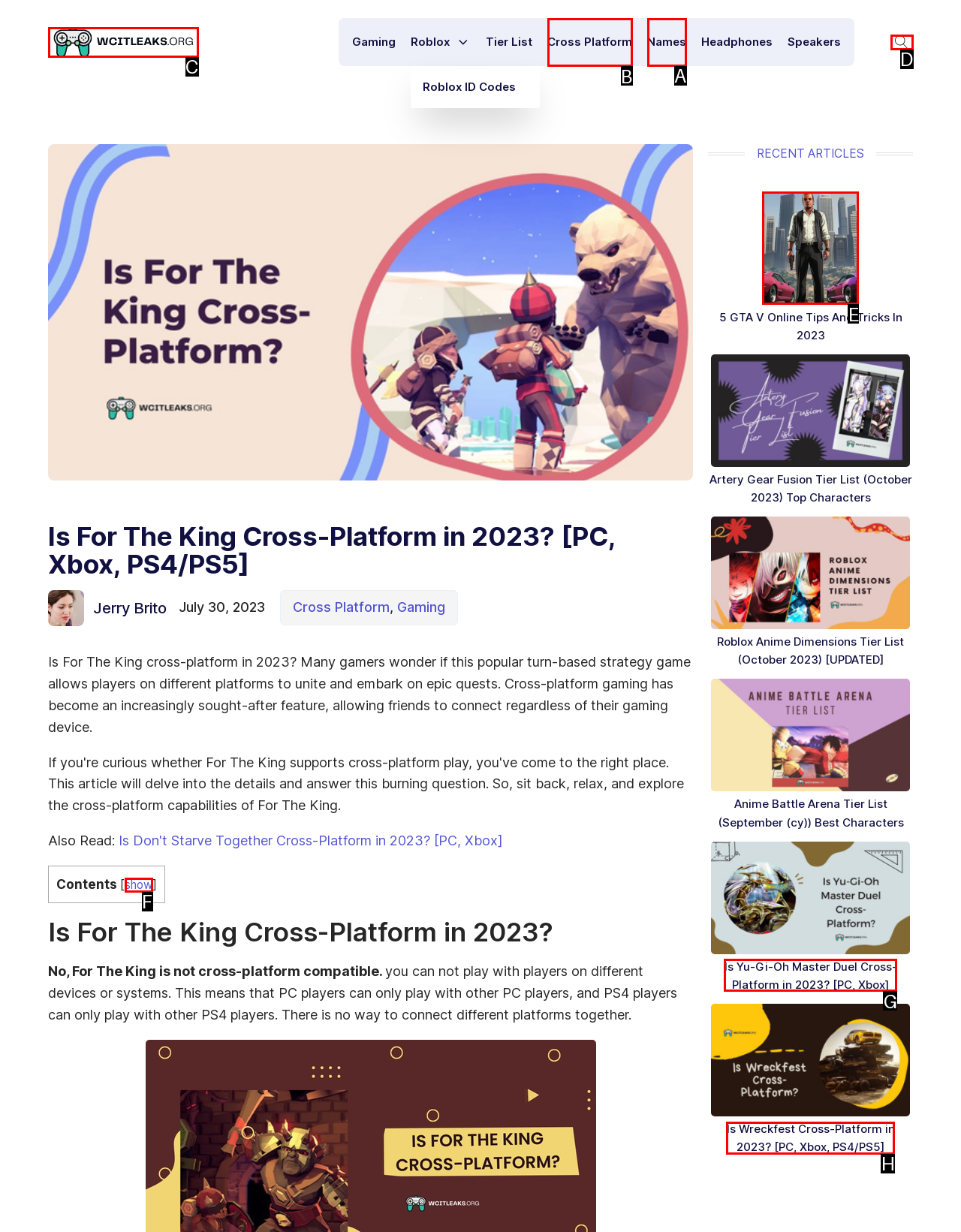Identify the appropriate lettered option to execute the following task: View the 'Cross Platform' page
Respond with the letter of the selected choice.

B